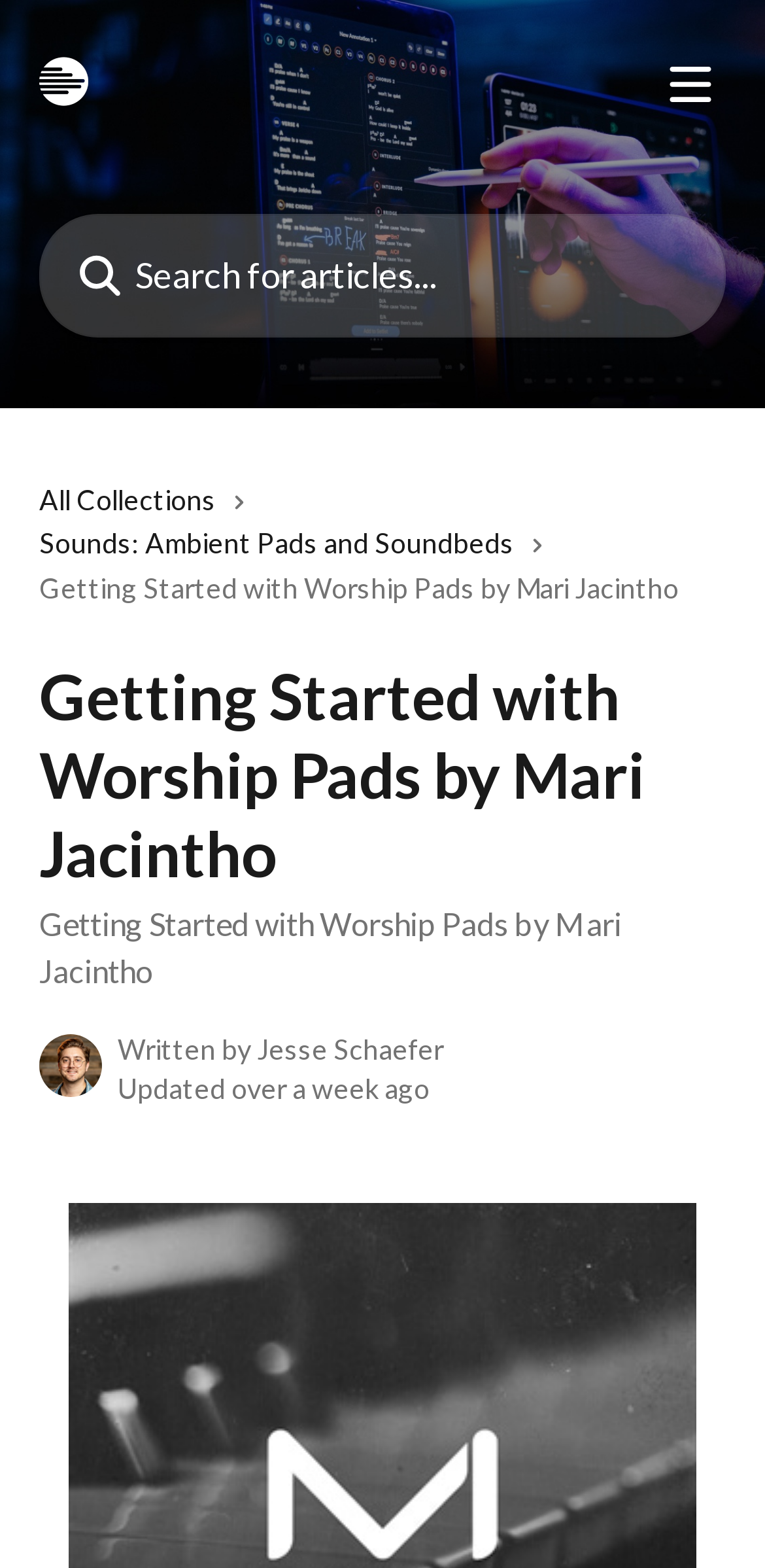What is the topic of the article?
Provide a one-word or short-phrase answer based on the image.

Worship Pads